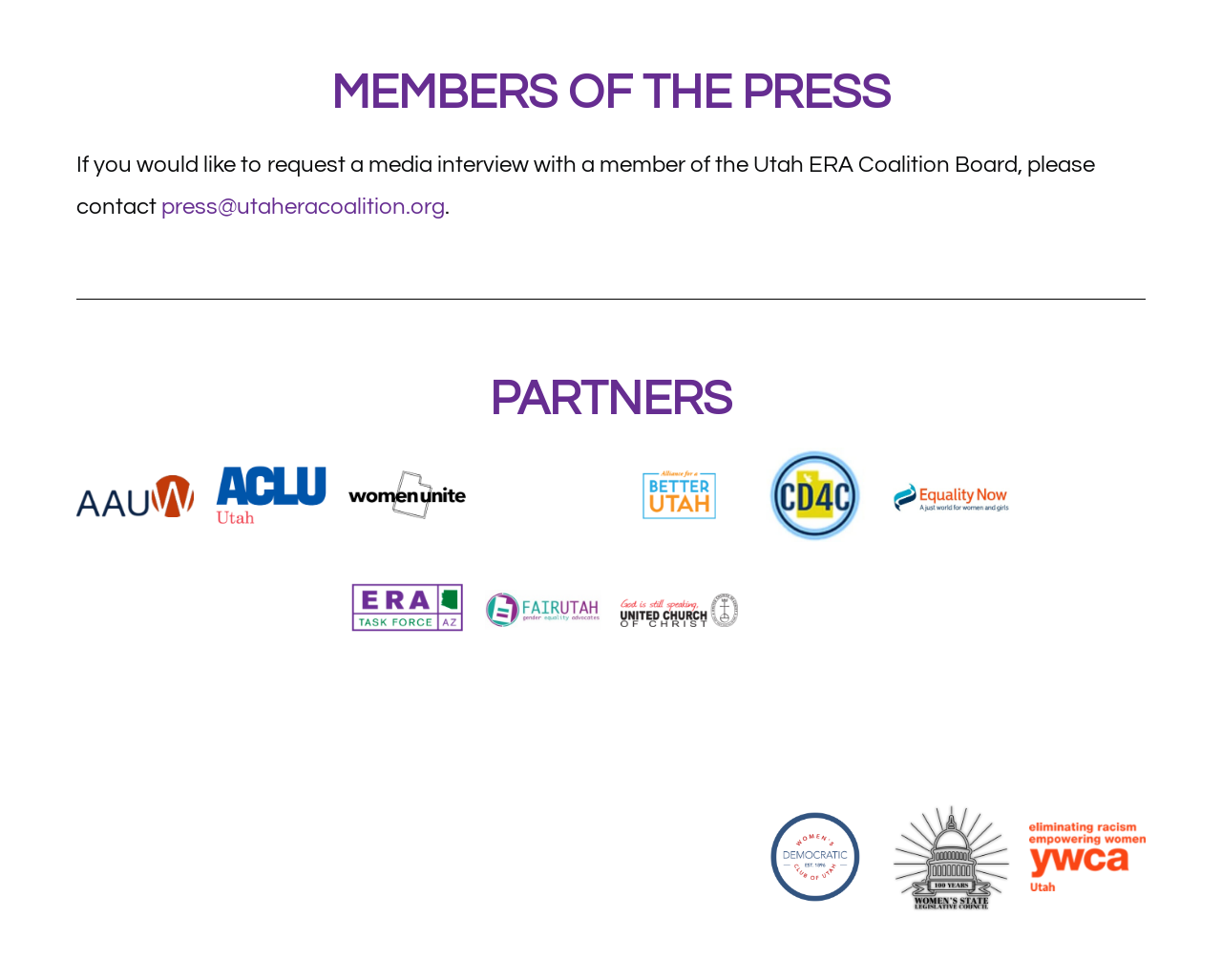Show the bounding box coordinates for the HTML element as described: "alt="Equal means equal logo"".

[0.062, 0.597, 0.158, 0.643]